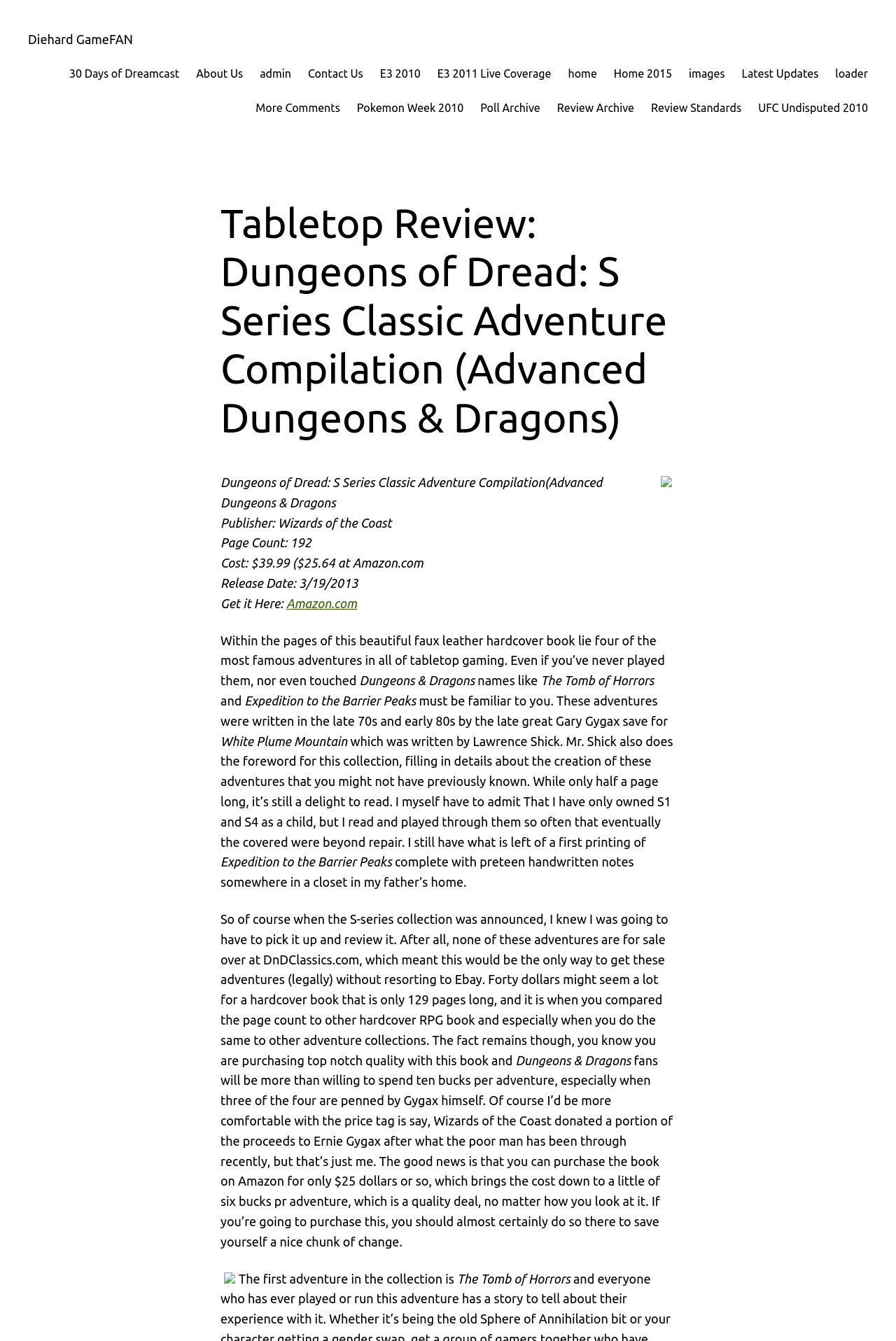Please identify the bounding box coordinates of the clickable area that will fulfill the following instruction: "Click on the 'Home 2015' link". The coordinates should be in the format of four float numbers between 0 and 1, i.e., [left, top, right, bottom].

[0.685, 0.048, 0.75, 0.062]